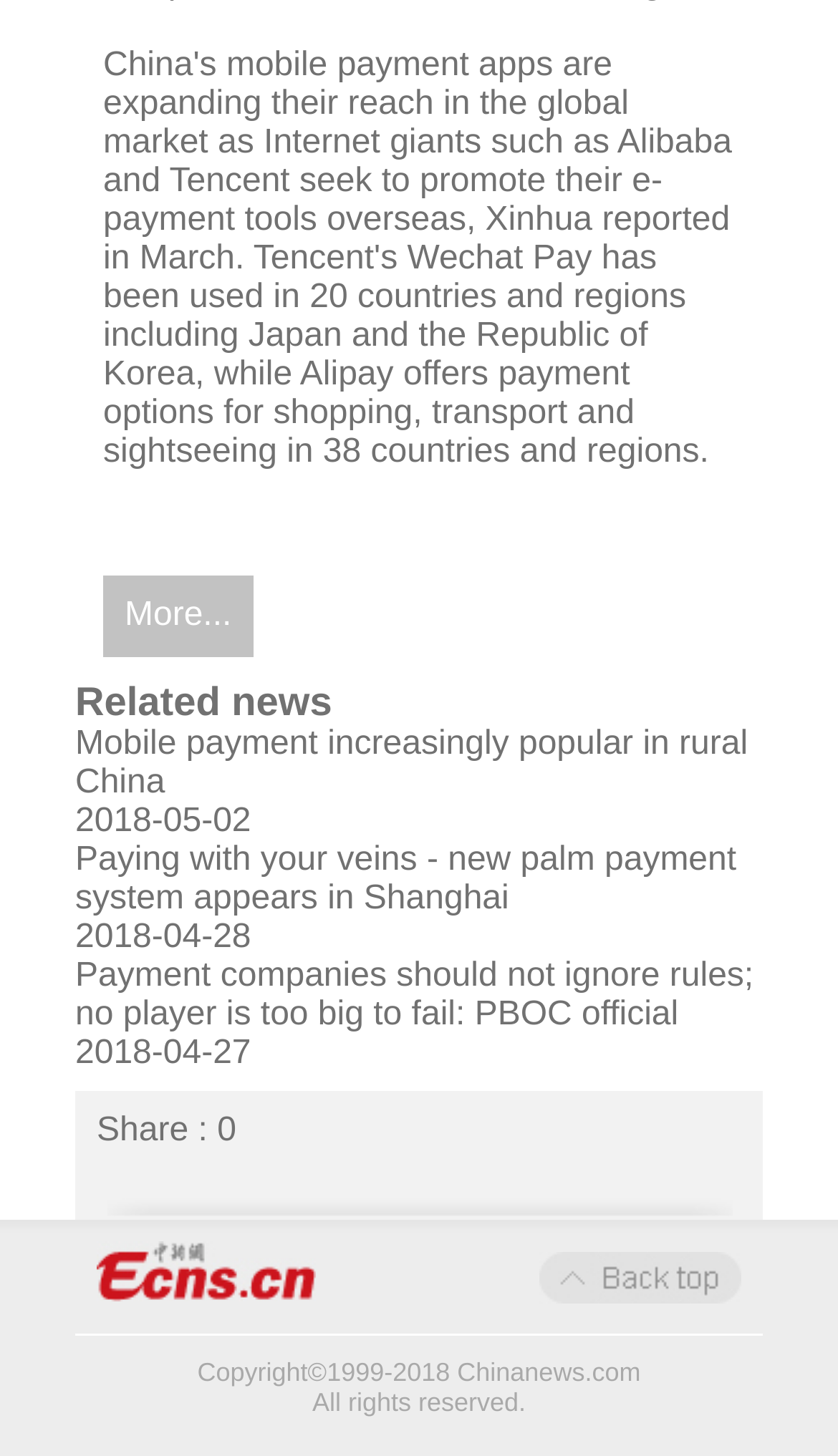Based on the image, provide a detailed response to the question:
What is the date of the latest news article?

I looked at the StaticText elements with dates and found that the latest date is '2018-05-02', which is associated with the news article 'Mobile payment increasingly popular in rural China'.